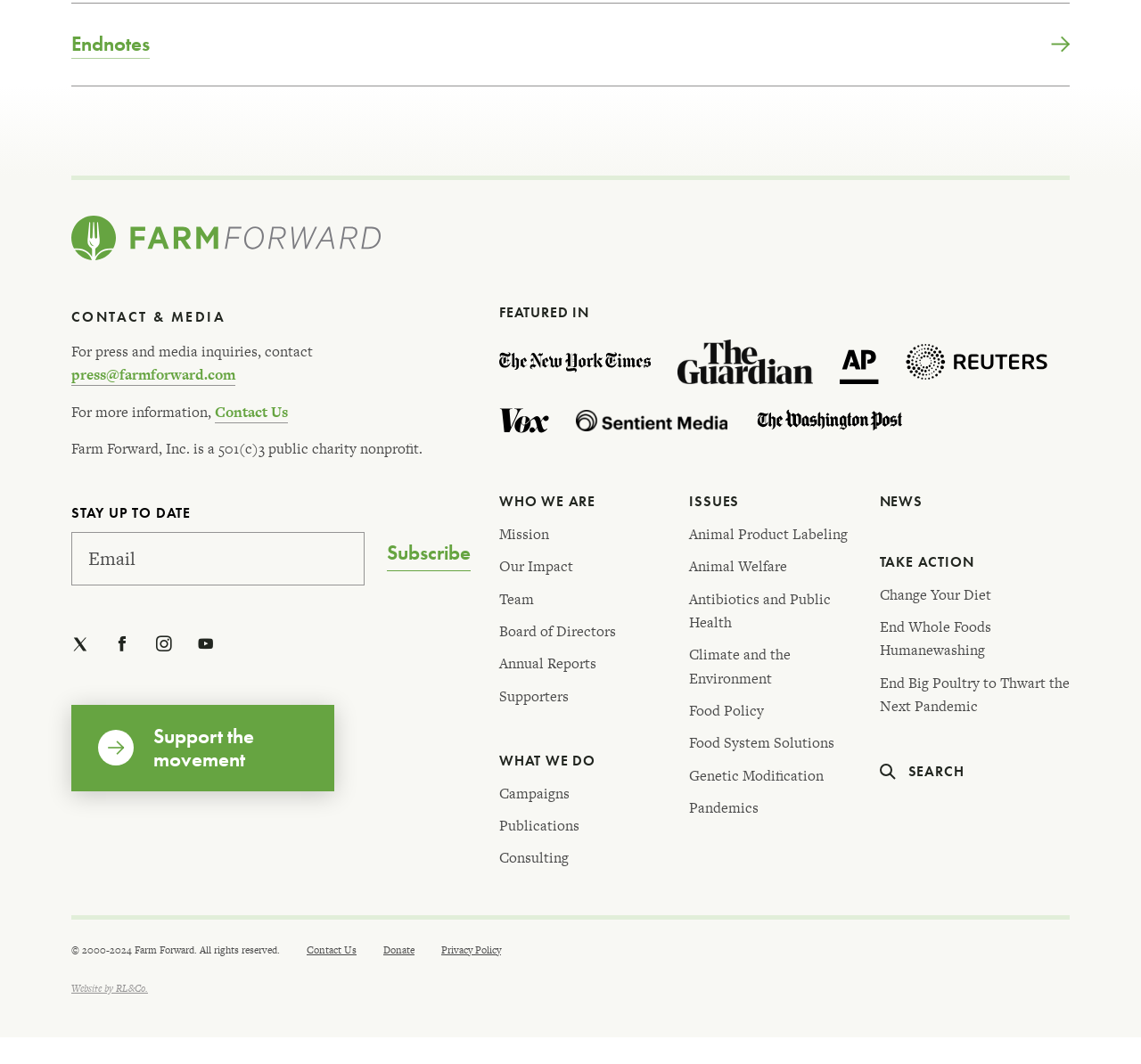Please analyze the image and give a detailed answer to the question:
What is the purpose of the textbox?

The textbox is located next to the 'Subscribe' button, indicating that it is used to input email addresses or other information to subscribe to a newsletter or updates.